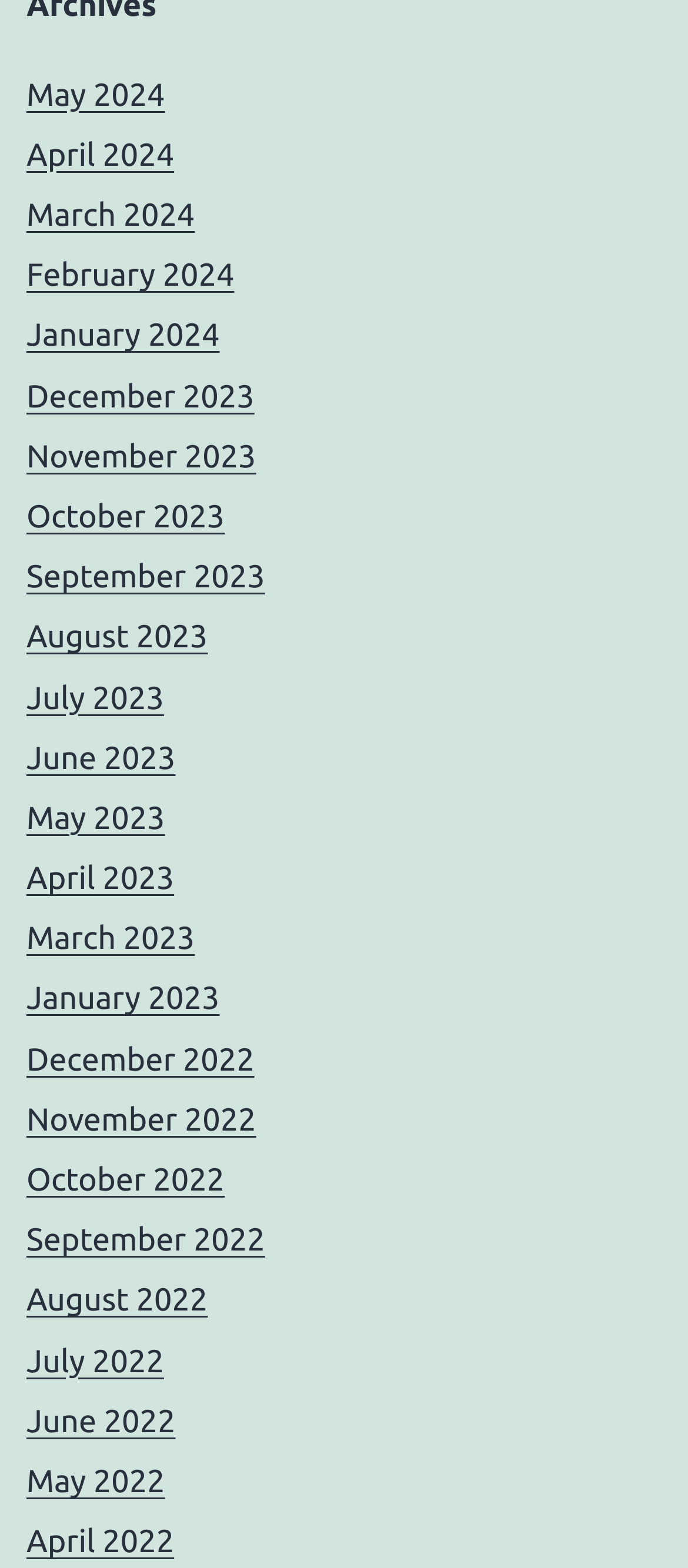Please identify the bounding box coordinates of the clickable area that will allow you to execute the instruction: "go to January 2023".

[0.038, 0.626, 0.319, 0.648]